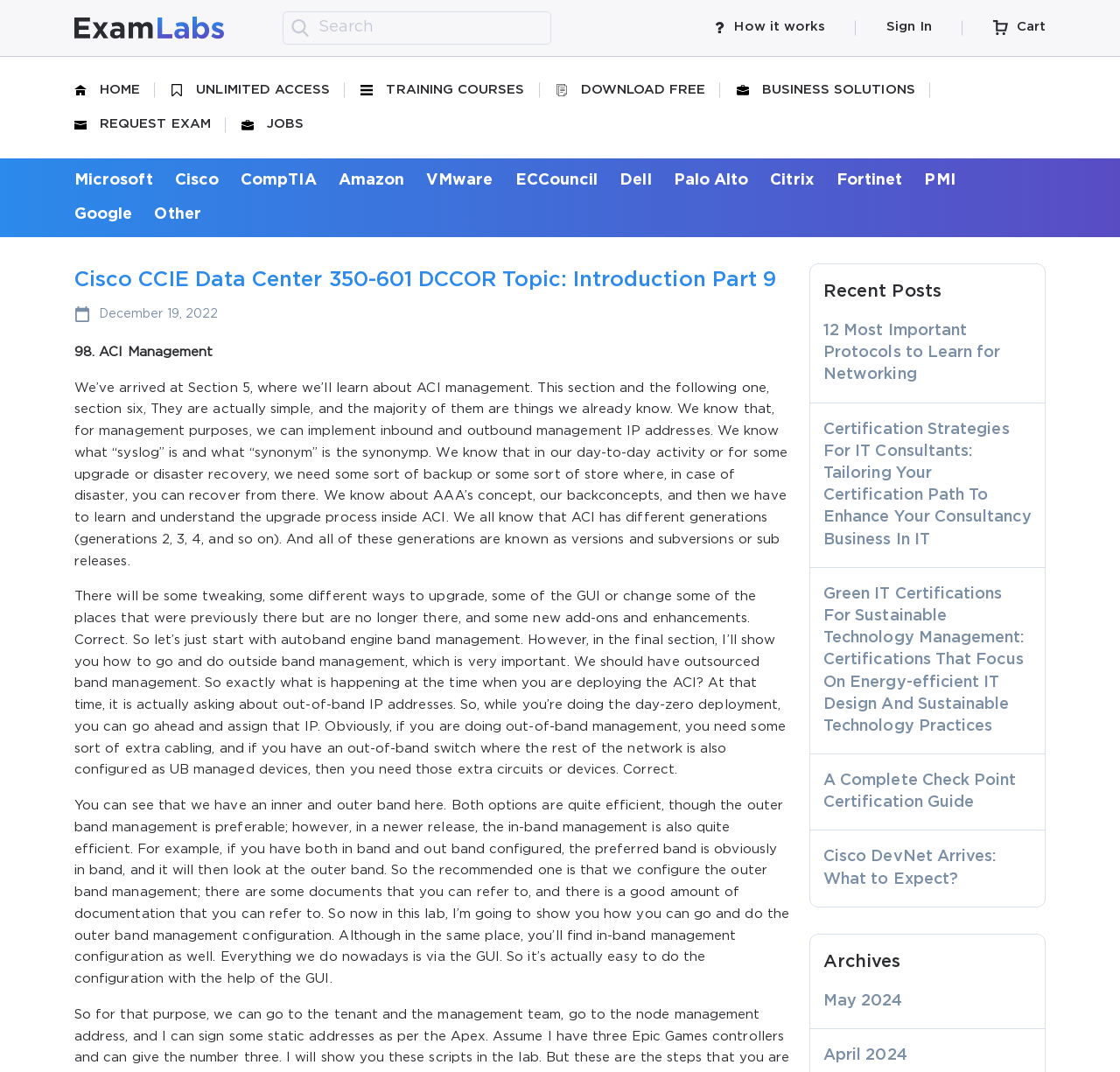What is the recommended band management?
Answer the question in as much detail as possible.

Based on the static text elements on the webpage, the recommended band management is outer band management, although in-band management is also efficient in newer releases. The webpage mentions that the preferred band is in-band, but outer band management is recommended.